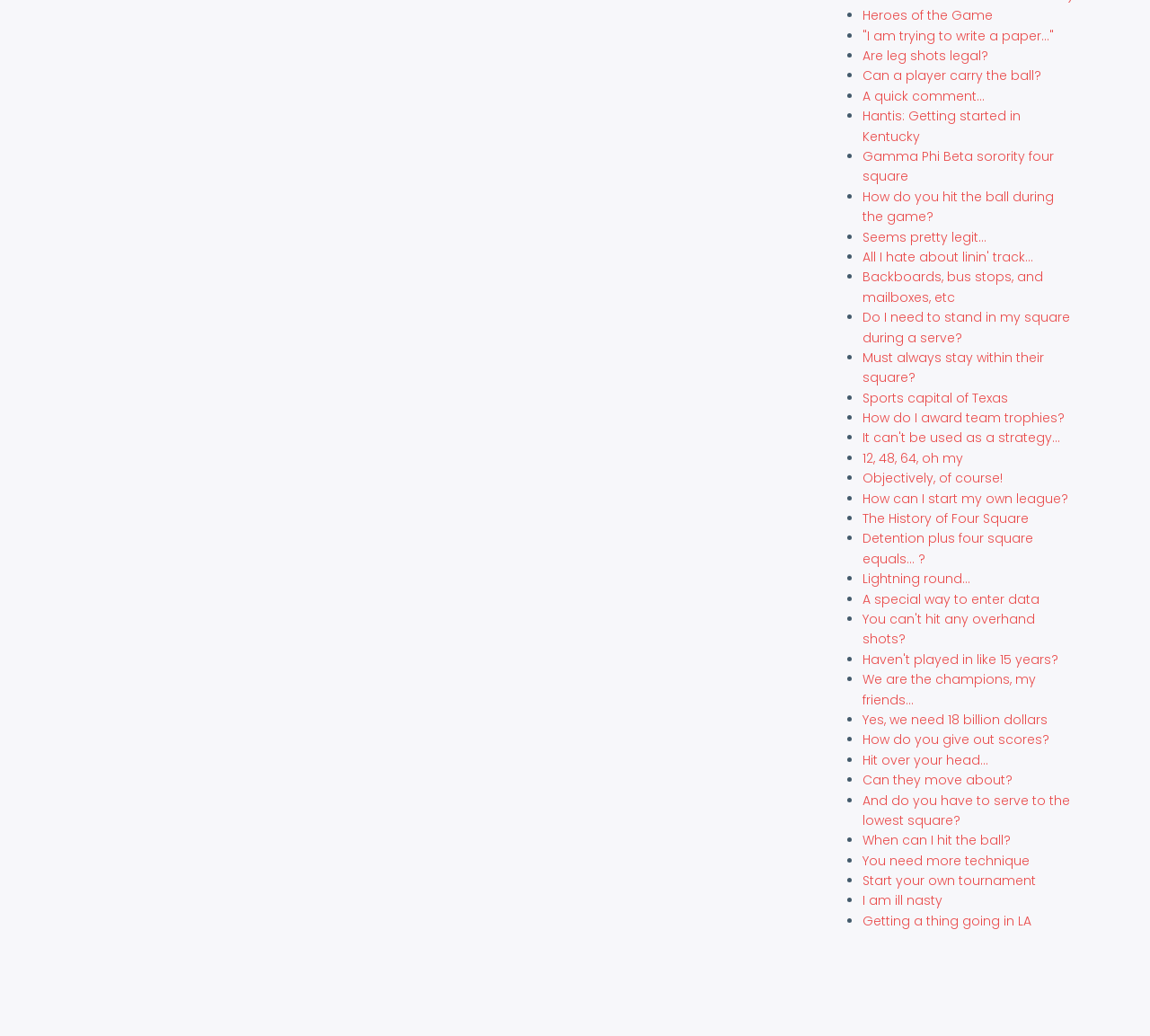Specify the bounding box coordinates of the element's area that should be clicked to execute the given instruction: "Explore 'The History of Four Square'". The coordinates should be four float numbers between 0 and 1, i.e., [left, top, right, bottom].

[0.75, 0.492, 0.895, 0.509]